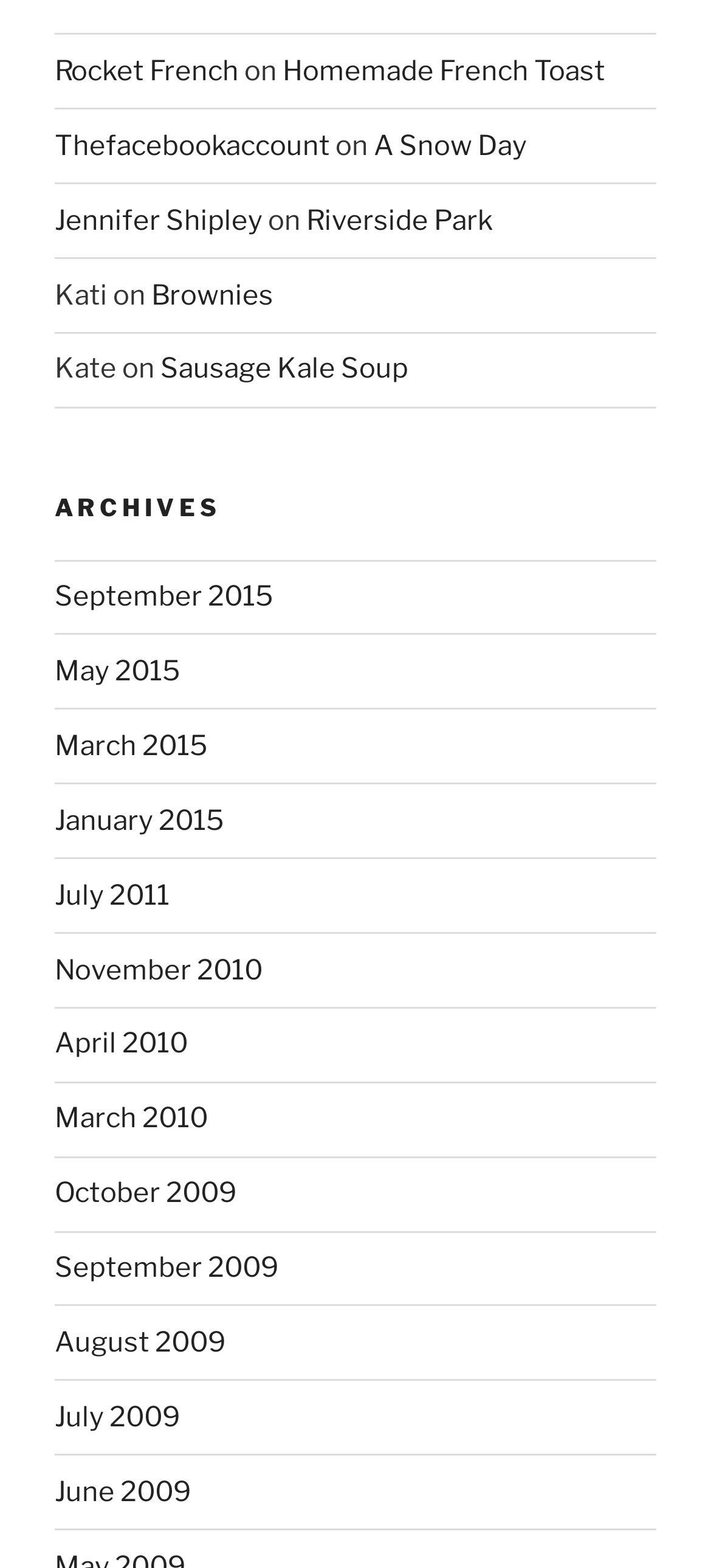How many links are in the navigation section?
Please provide a single word or phrase answer based on the image.

8